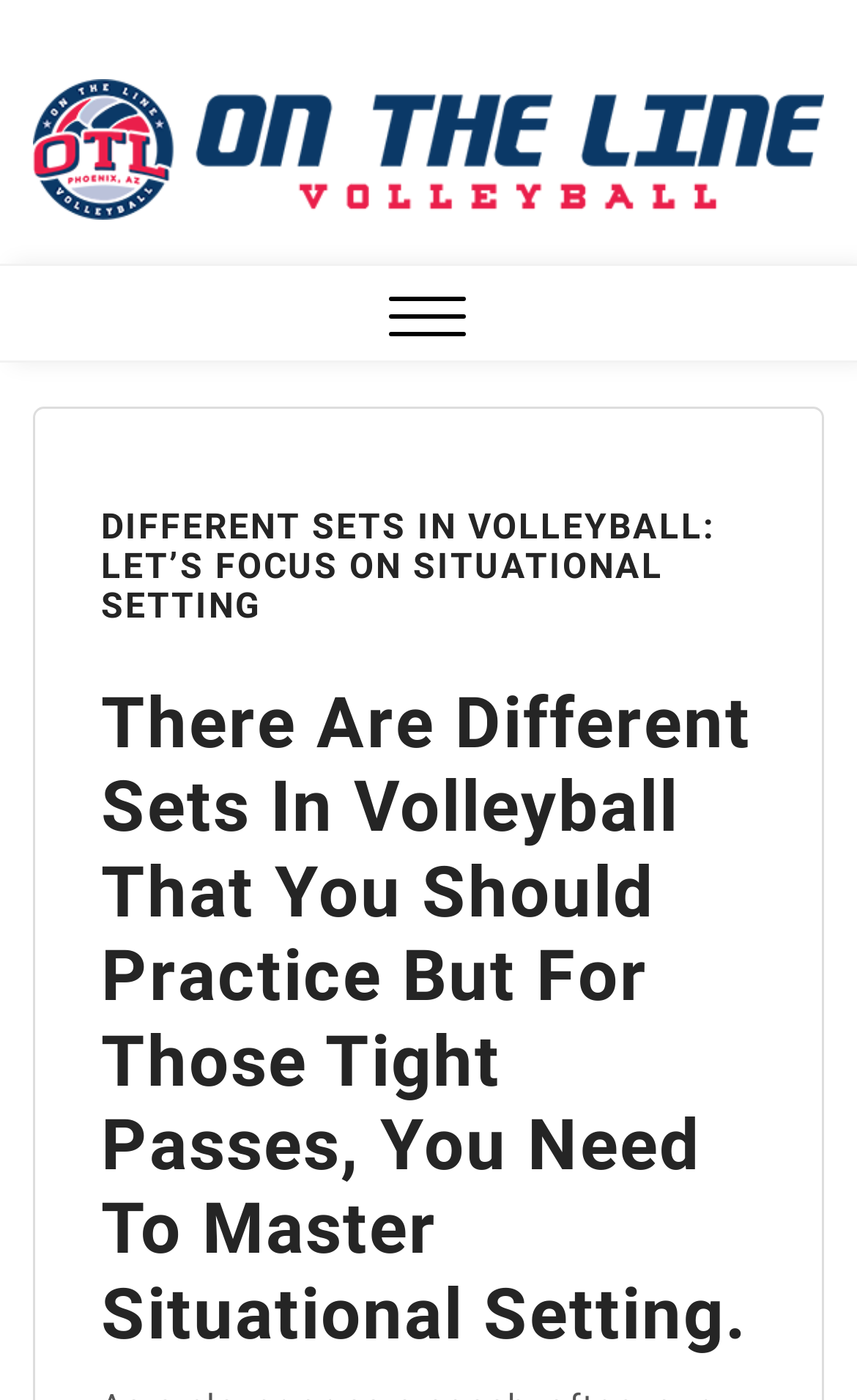Answer the question briefly using a single word or phrase: 
How many buttons are visible on the top section?

2